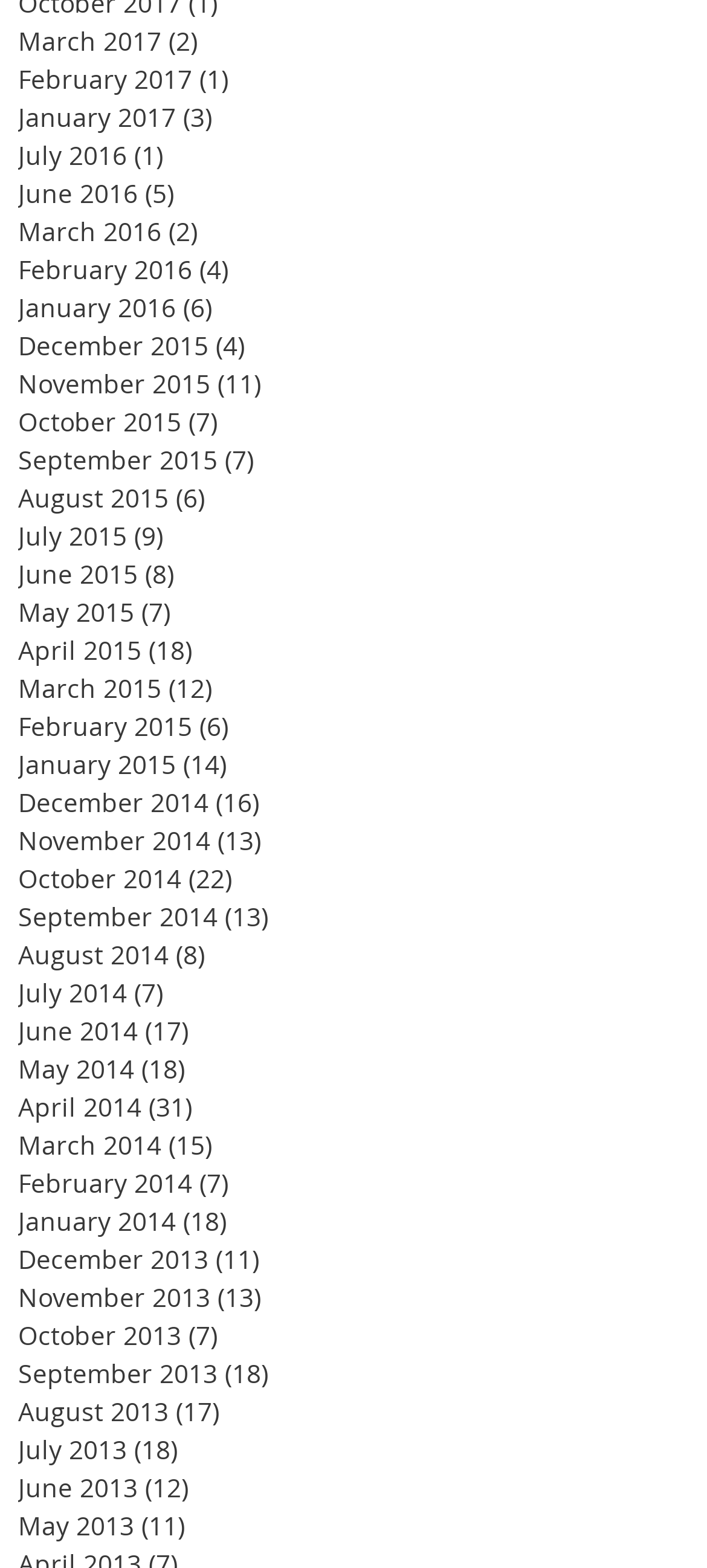From the screenshot, find the bounding box of the UI element matching this description: "February 2016 (4) 4 posts". Supply the bounding box coordinates in the form [left, top, right, bottom], each a float between 0 and 1.

[0.026, 0.16, 0.795, 0.184]